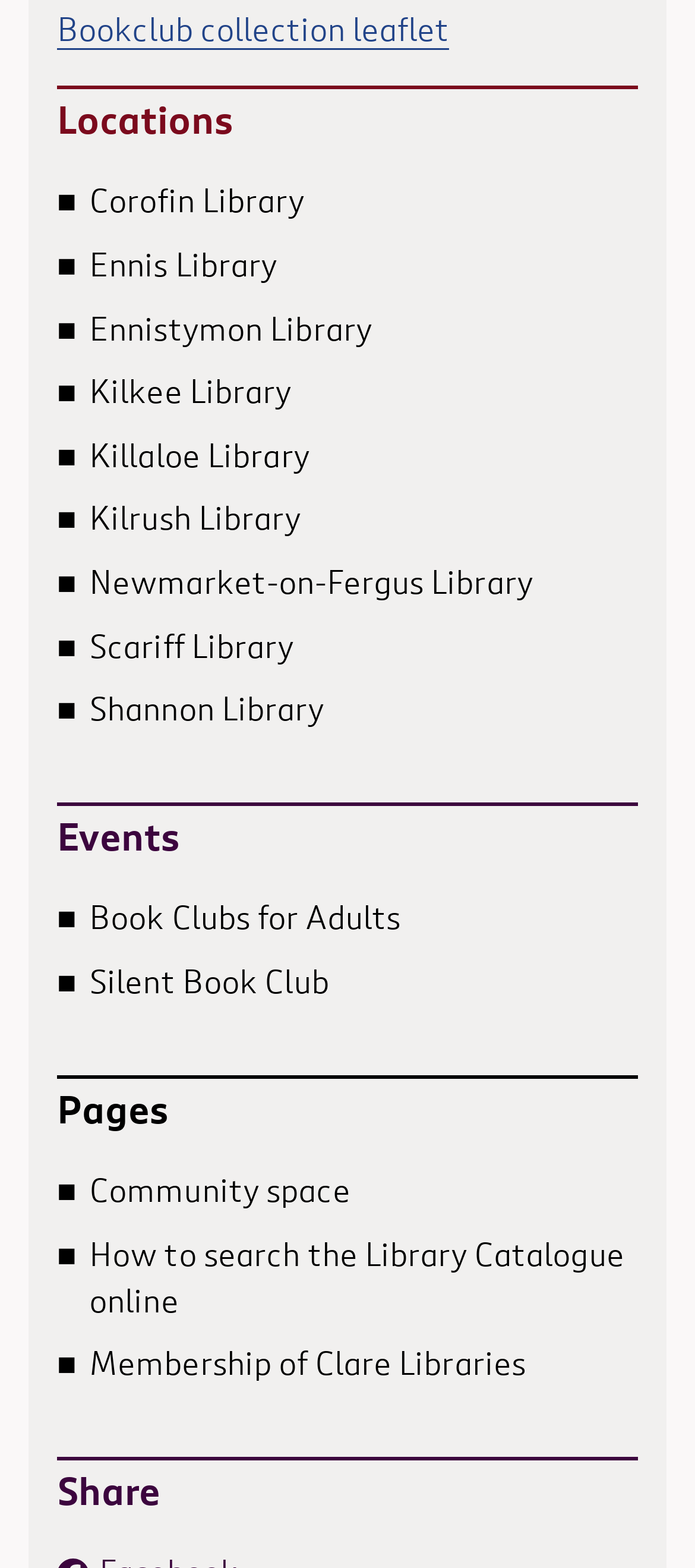What is the first library location listed?
Look at the image and answer the question using a single word or phrase.

Corofin Library